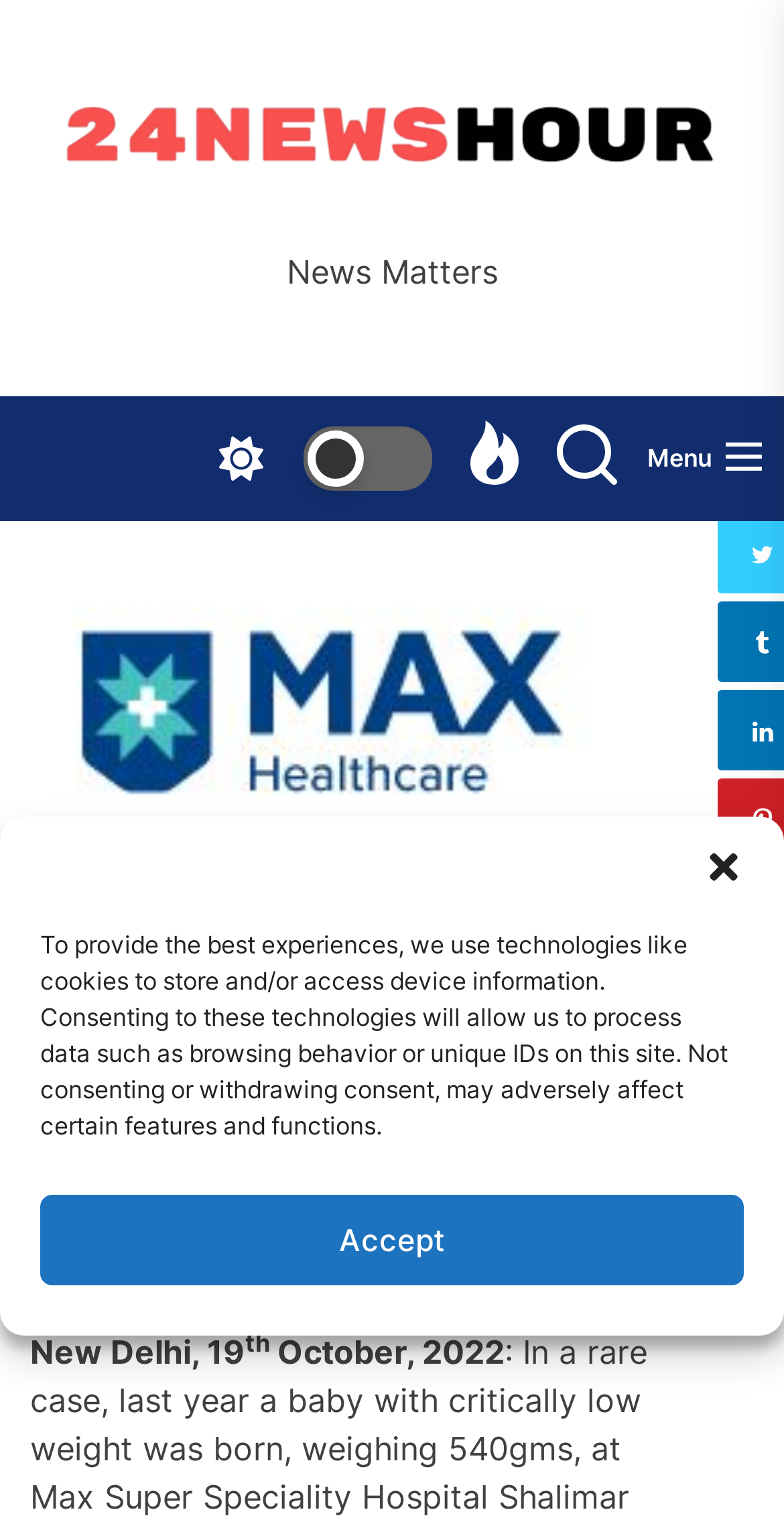Given the element description "October 19, 2022October 19, 2022", identify the bounding box of the corresponding UI element.

[0.313, 0.836, 0.567, 0.856]